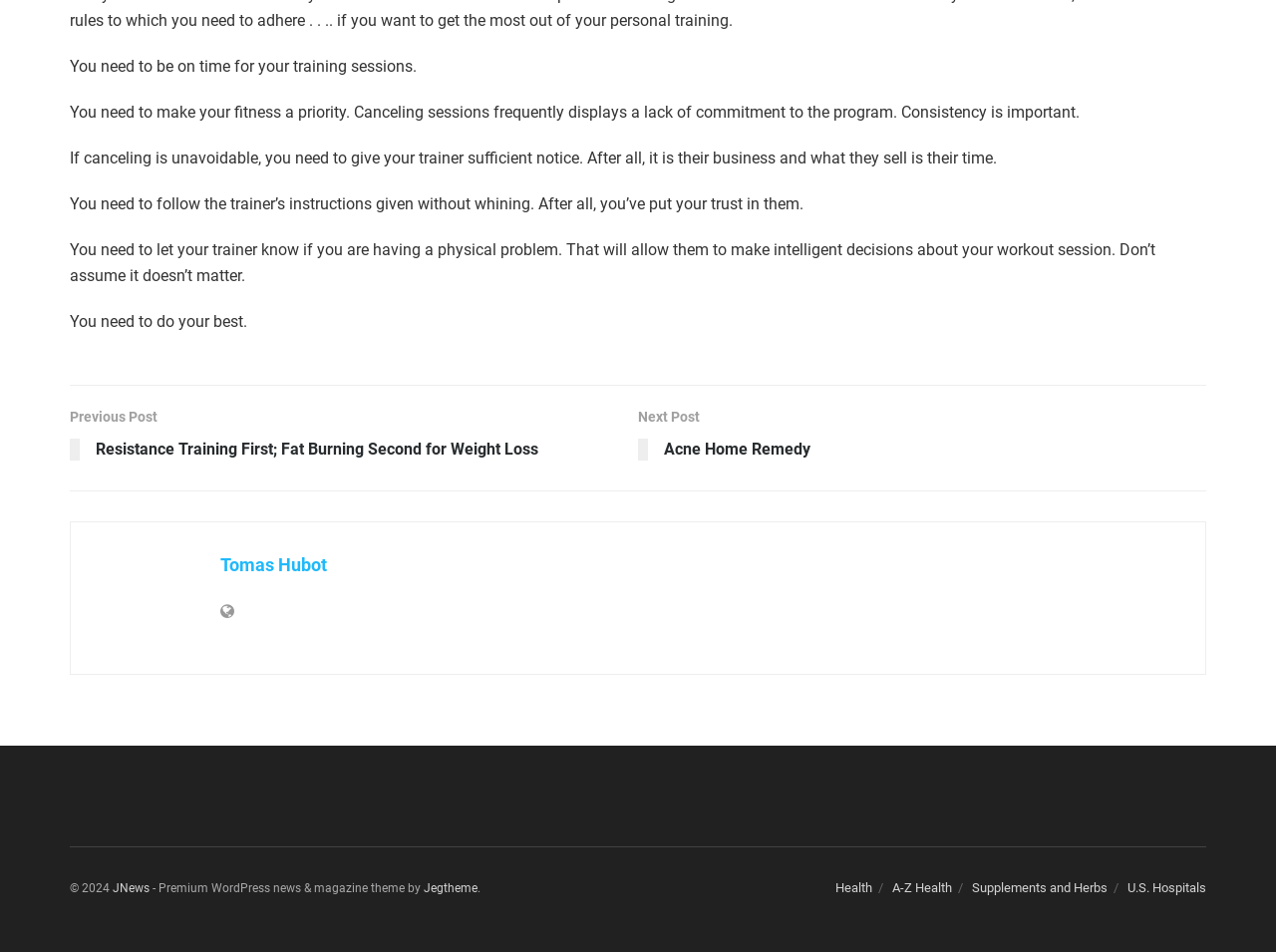Determine the bounding box coordinates of the element that should be clicked to execute the following command: "Browse the 'Health' category".

[0.655, 0.924, 0.684, 0.94]